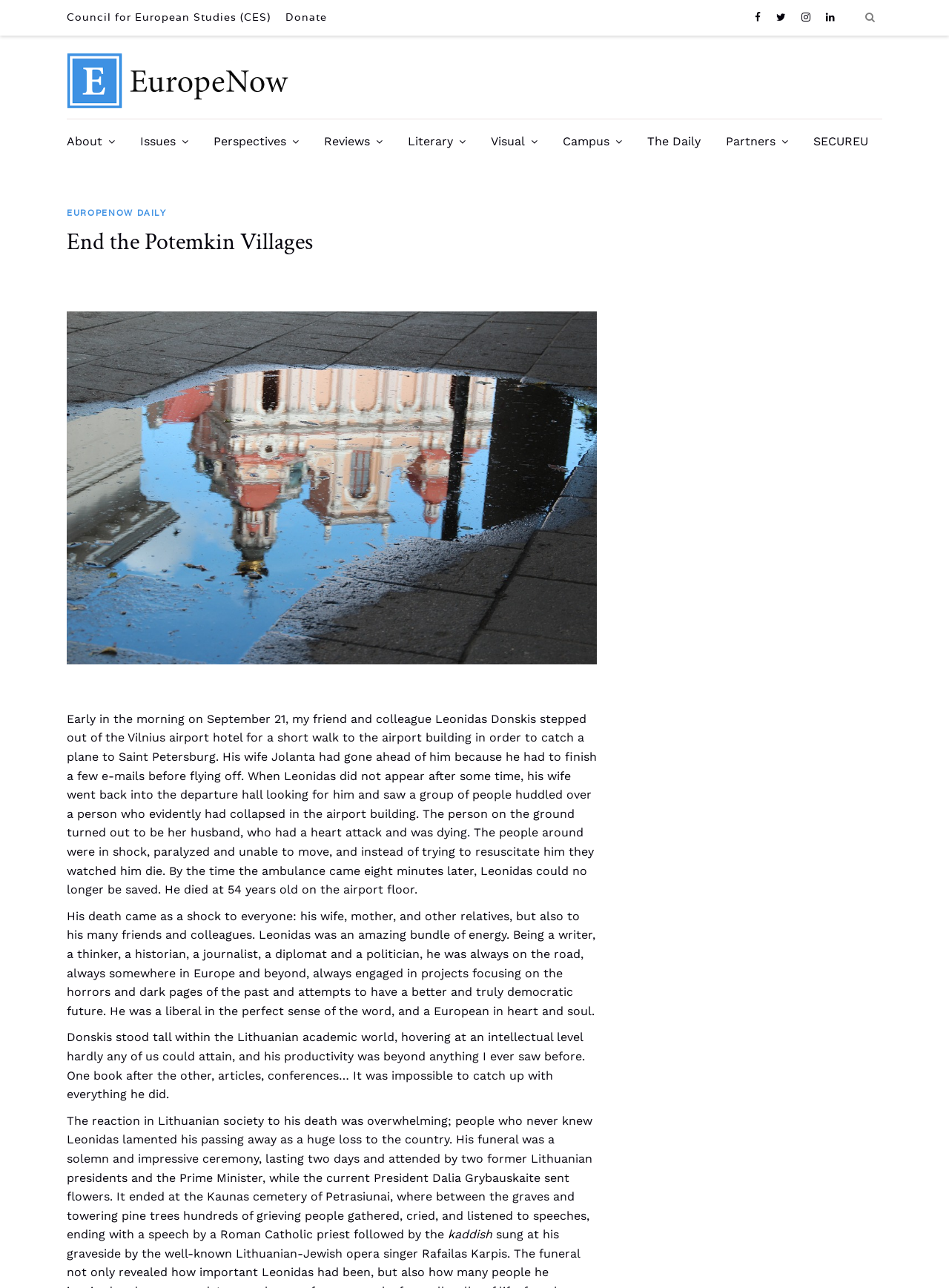Locate the bounding box of the UI element described by: "Council for European Studies (CES)" in the given webpage screenshot.

[0.07, 0.002, 0.293, 0.025]